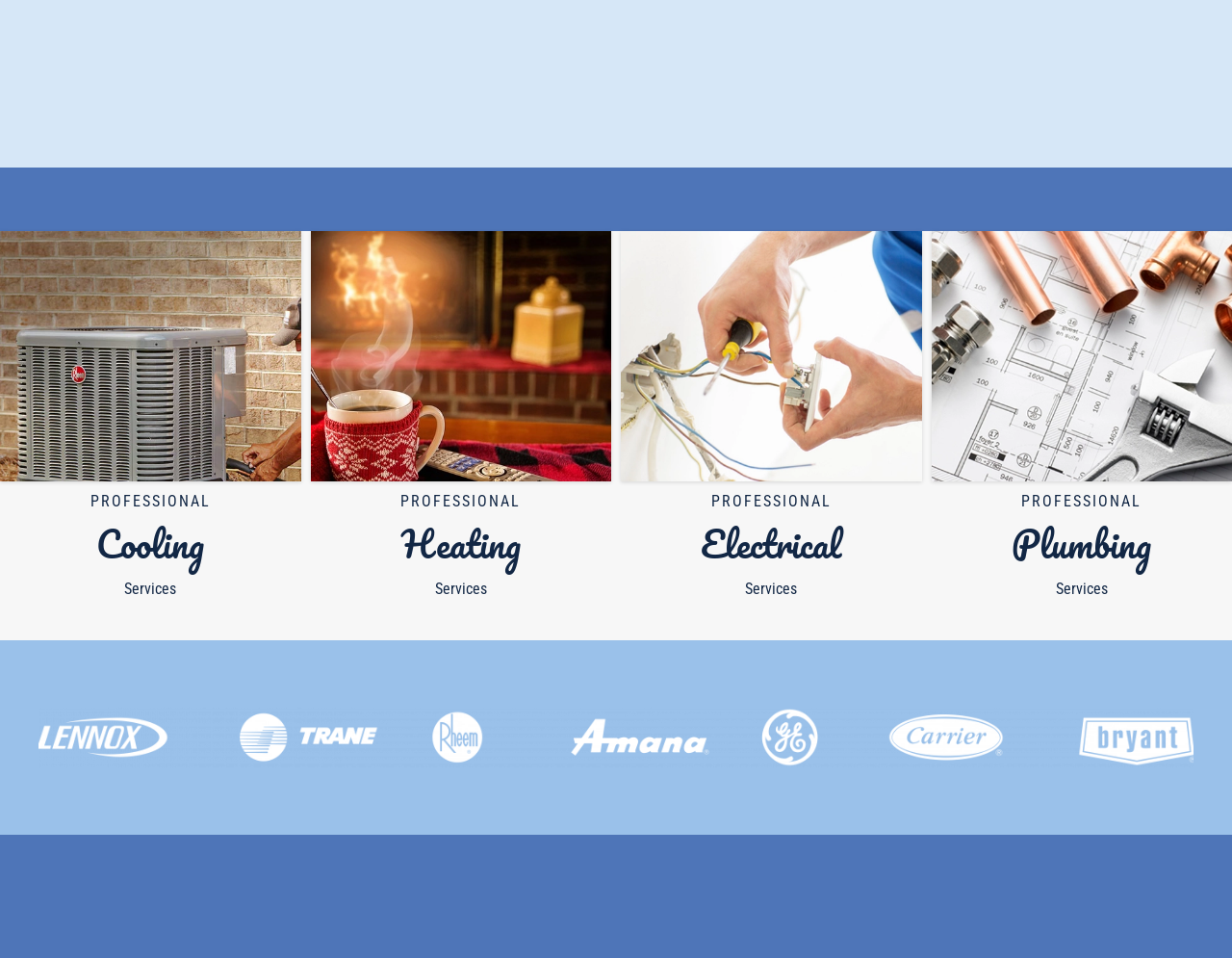What is the copyright year of the website?
Based on the visual information, provide a detailed and comprehensive answer.

I found a time element with a static text '2024' inside it, which is likely to be the copyright year of the website.